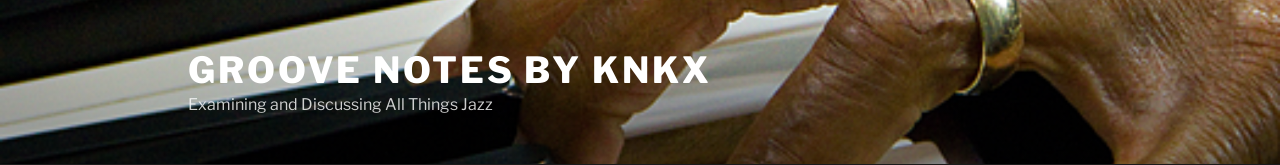What is the name of the platform?
Analyze the image and provide a thorough answer to the question.

The title 'Groove Notes by KNKX' displayed beneath the visual indicates that KNKX is the name of the platform, which is dedicated to examining and discussing jazz music.